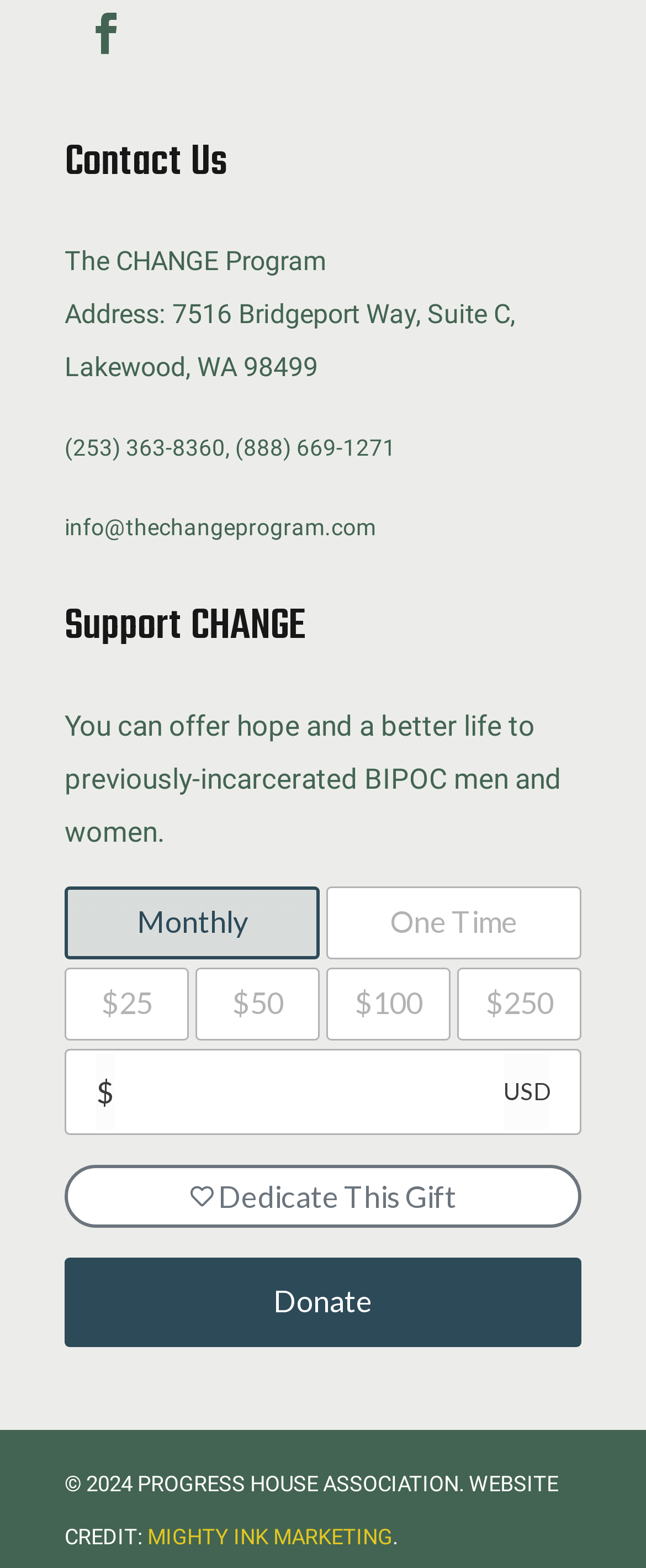Specify the bounding box coordinates of the element's region that should be clicked to achieve the following instruction: "Click the 'Dedicate This Gift' button". The bounding box coordinates consist of four float numbers between 0 and 1, in the format [left, top, right, bottom].

[0.1, 0.742, 0.9, 0.783]